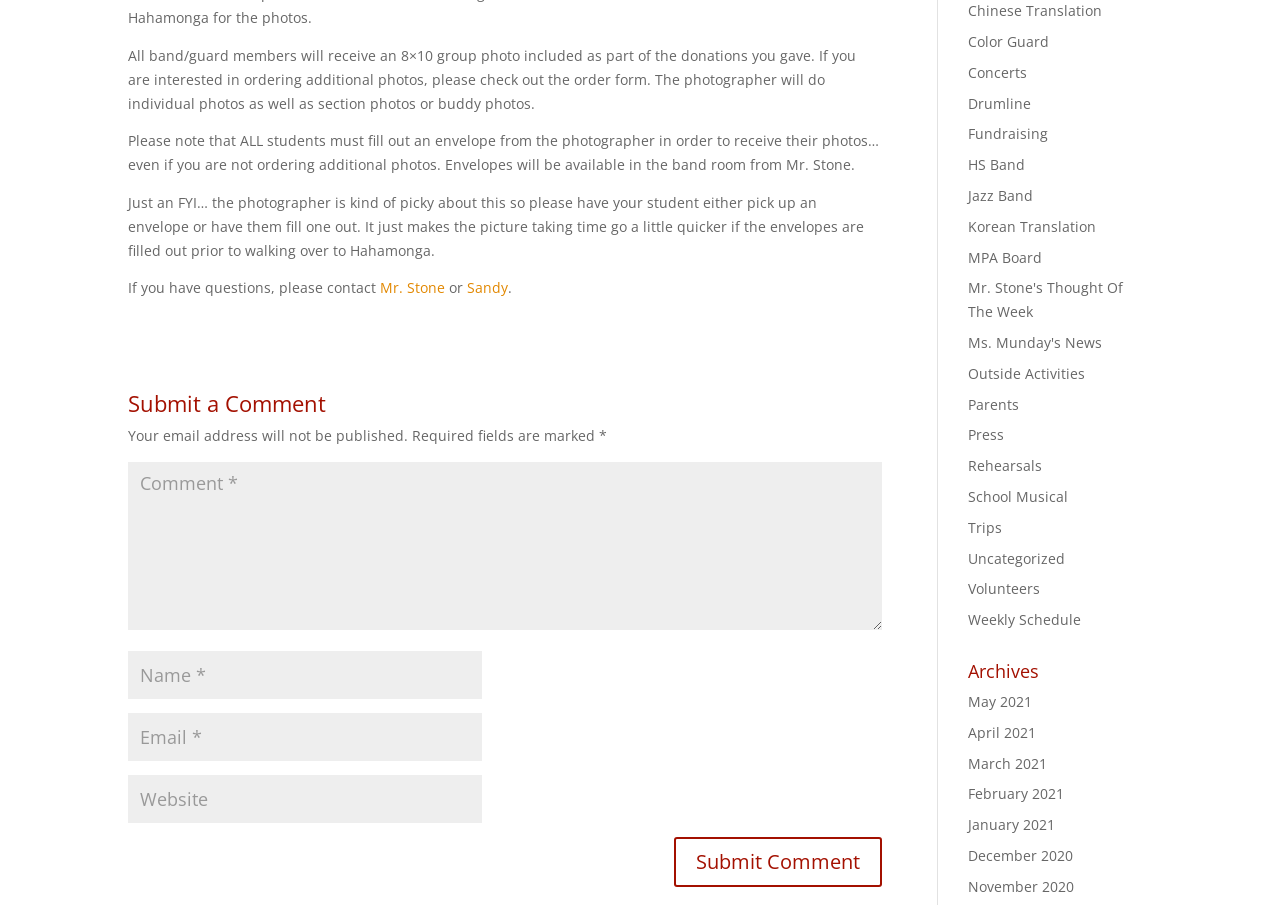Extract the bounding box coordinates for the UI element described as: "name="submit" value="Submit Comment"".

[0.527, 0.925, 0.689, 0.98]